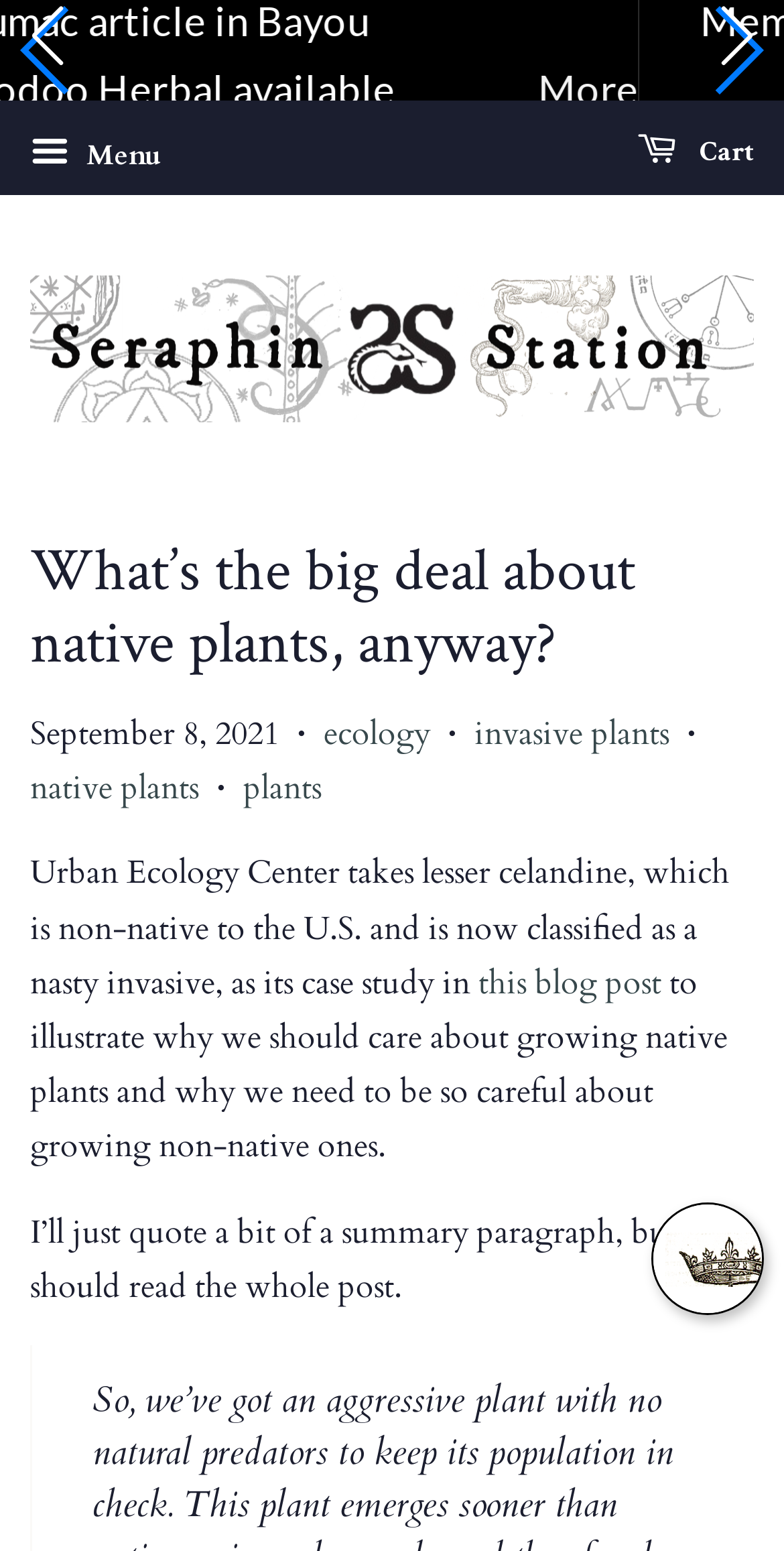Using the provided element description: "Entertainment", determine the bounding box coordinates of the corresponding UI element in the screenshot.

None